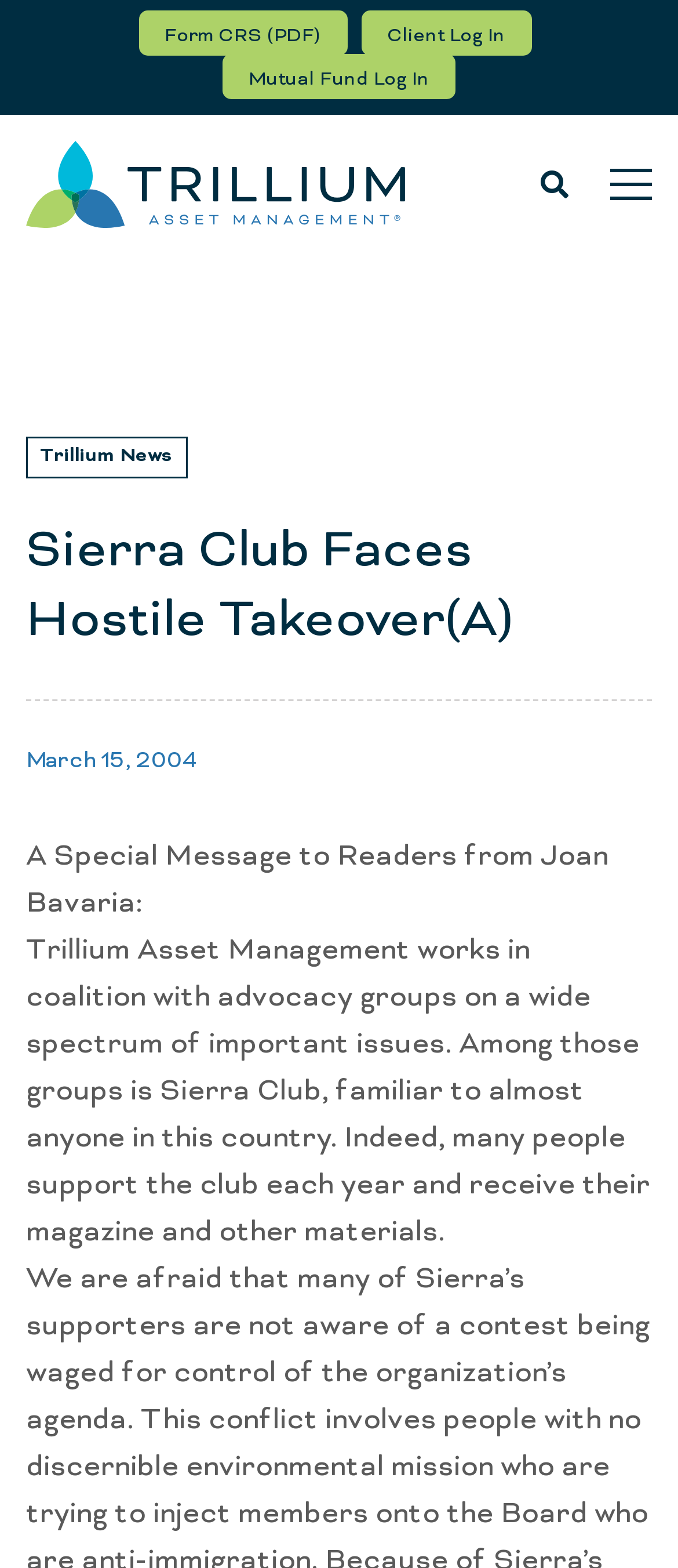Create an in-depth description of the webpage, covering main sections.

The webpage is about Trillium Asset Management, with a focus on a specific issue related to the Sierra Club. At the top, there are three links: "Form CRS (PDF)" and "Client Log In" on the left, and "Mutual Fund Log In" on the right. Below these links, there is a prominent link to "Trillium Asset Management" accompanied by an image with the same name.

On the right side of the page, there is a small icon represented by the Unicode character "\uf002". Below this icon, there is a link to "Trillium News". The main content of the page starts with a heading that reads "Sierra Club Faces Hostile Takeover(A)". This heading is followed by a date, "March 15, 2004", and then a special message from Joan Bavaria. The message explains that Trillium Asset Management works with advocacy groups, including the Sierra Club, on various important issues.